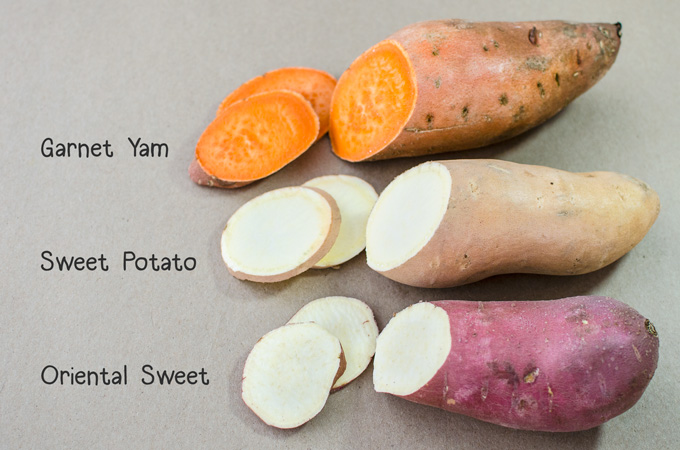What is the purpose of the neutral brown background?
Provide an in-depth and detailed answer to the question.

The caption explains that the neutral brown background is used to arrange the three root vegetables, and its purpose is to highlight their unique colors and shapes, making it easier to distinguish between them.